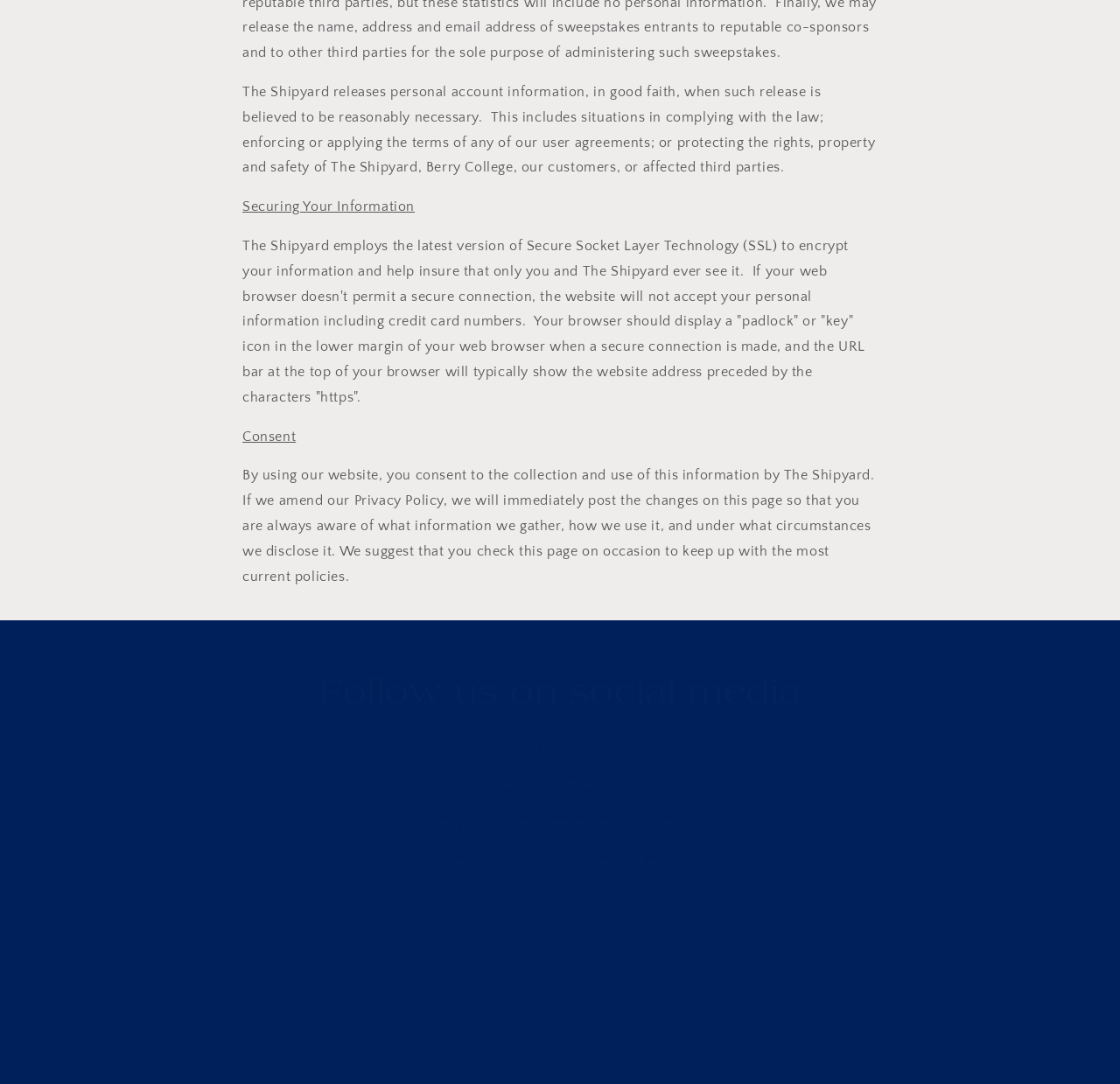What is the copyright year of the website?
Based on the image, please offer an in-depth response to the question.

The webpage displays the copyright information '© 2024,' at the bottom.